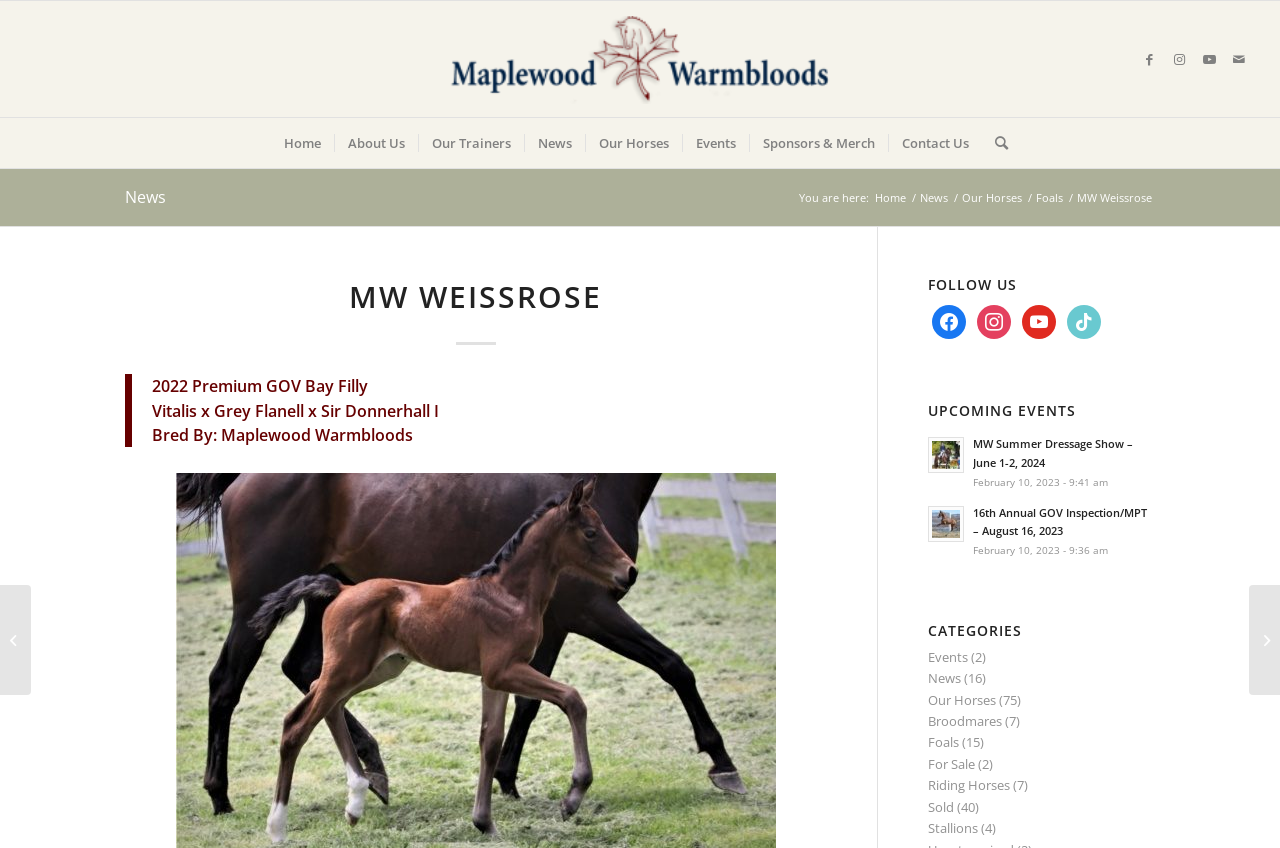Can you pinpoint the bounding box coordinates for the clickable element required for this instruction: "Follow MW Weissrose on Instagram"? The coordinates should be four float numbers between 0 and 1, i.e., [left, top, right, bottom].

[0.763, 0.367, 0.79, 0.388]